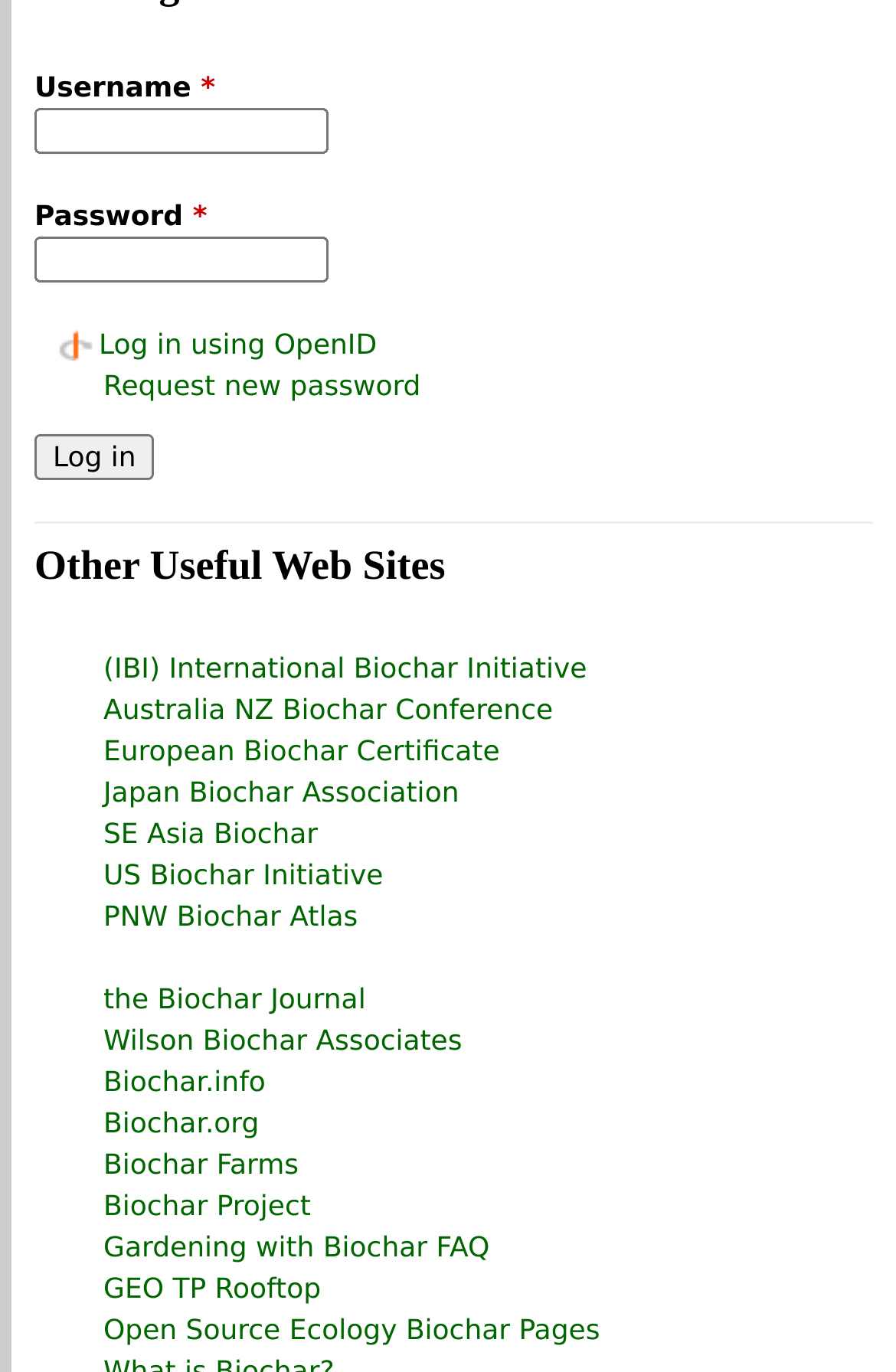Based on the element description Request new password, identify the bounding box coordinates for the UI element. The coordinates should be in the format (top-left x, top-left y, bottom-right x, bottom-right y) and within the 0 to 1 range.

[0.115, 0.27, 0.47, 0.293]